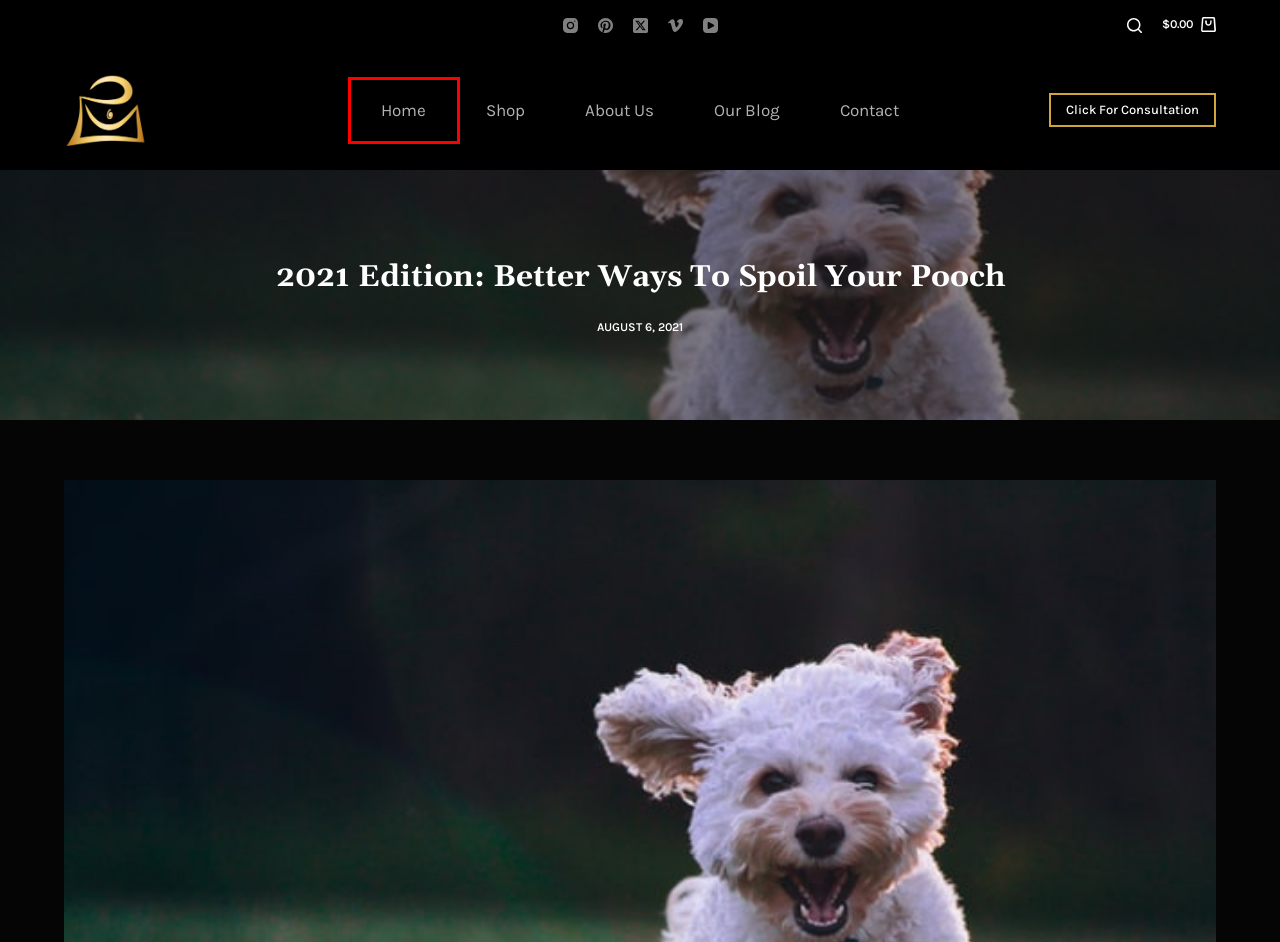You are presented with a screenshot of a webpage with a red bounding box. Select the webpage description that most closely matches the new webpage after clicking the element inside the red bounding box. The options are:
A. A brown dog sitting on top of a sandy beach photo – Free Dog Image on Unsplash
B. Our Blog - Beau Satchelle Bespoke
C. Shop - Beau Satchelle Bespoke
D. The Timeless Elegance of Quality Leather Goods: A Sartorial Investment - Beau Satchelle Bespoke
E. Home - Beau Satchelle Bespoke
F. Homepage - Beau Satchelle Bespoke
G. About Us - Beau Satchelle Bespoke
H. Contact - Beau Satchelle Bespoke

E